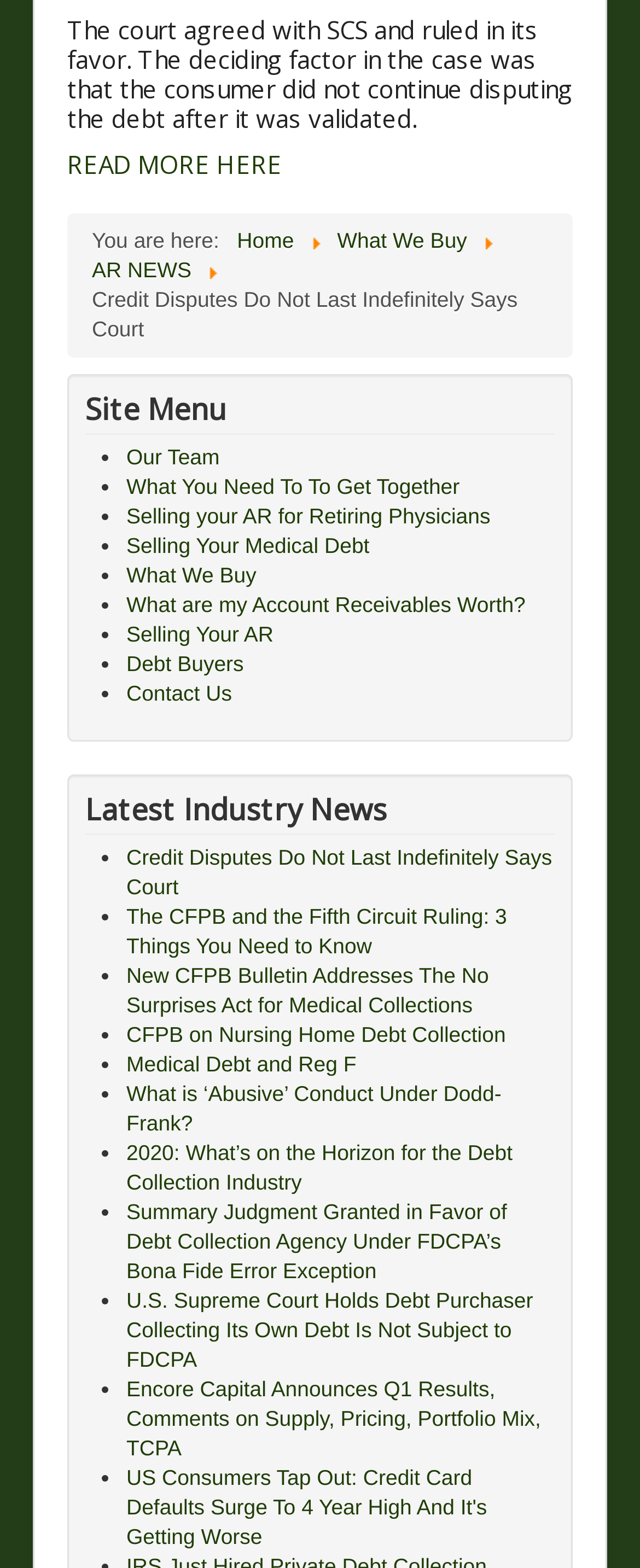How many news items are there in the latest industry news section?
Use the information from the image to give a detailed answer to the question.

I found the latest industry news section on the webpage, which is headed by 'Latest Industry News'. I counted the number of news items in this section and found 10 news items, each represented by a link.